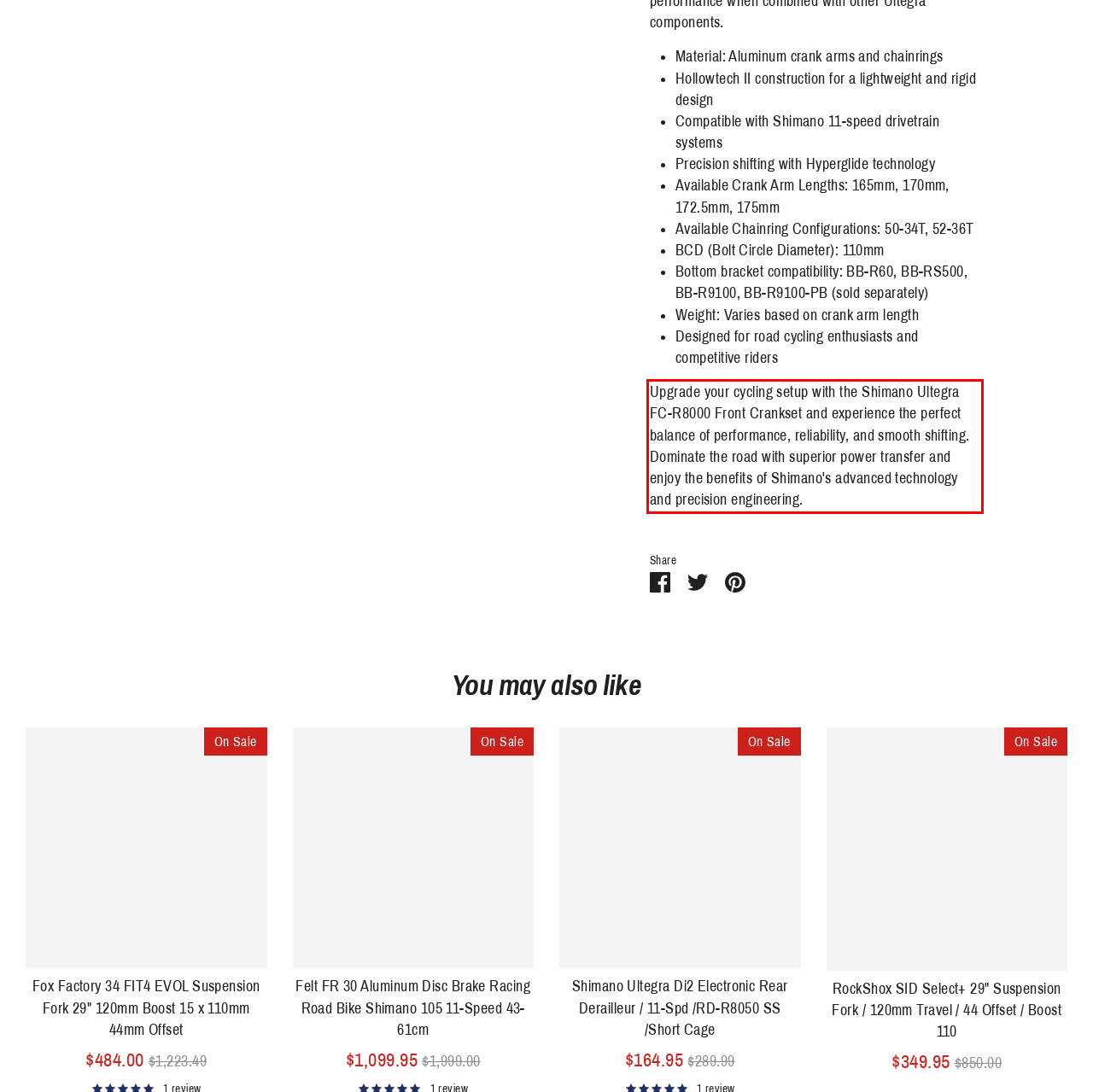View the screenshot of the webpage and identify the UI element surrounded by a red bounding box. Extract the text contained within this red bounding box.

Upgrade your cycling setup with the Shimano Ultegra FC-R8000 Front Crankset and experience the perfect balance of performance, reliability, and smooth shifting. Dominate the road with superior power transfer and enjoy the benefits of Shimano's advanced technology and precision engineering.